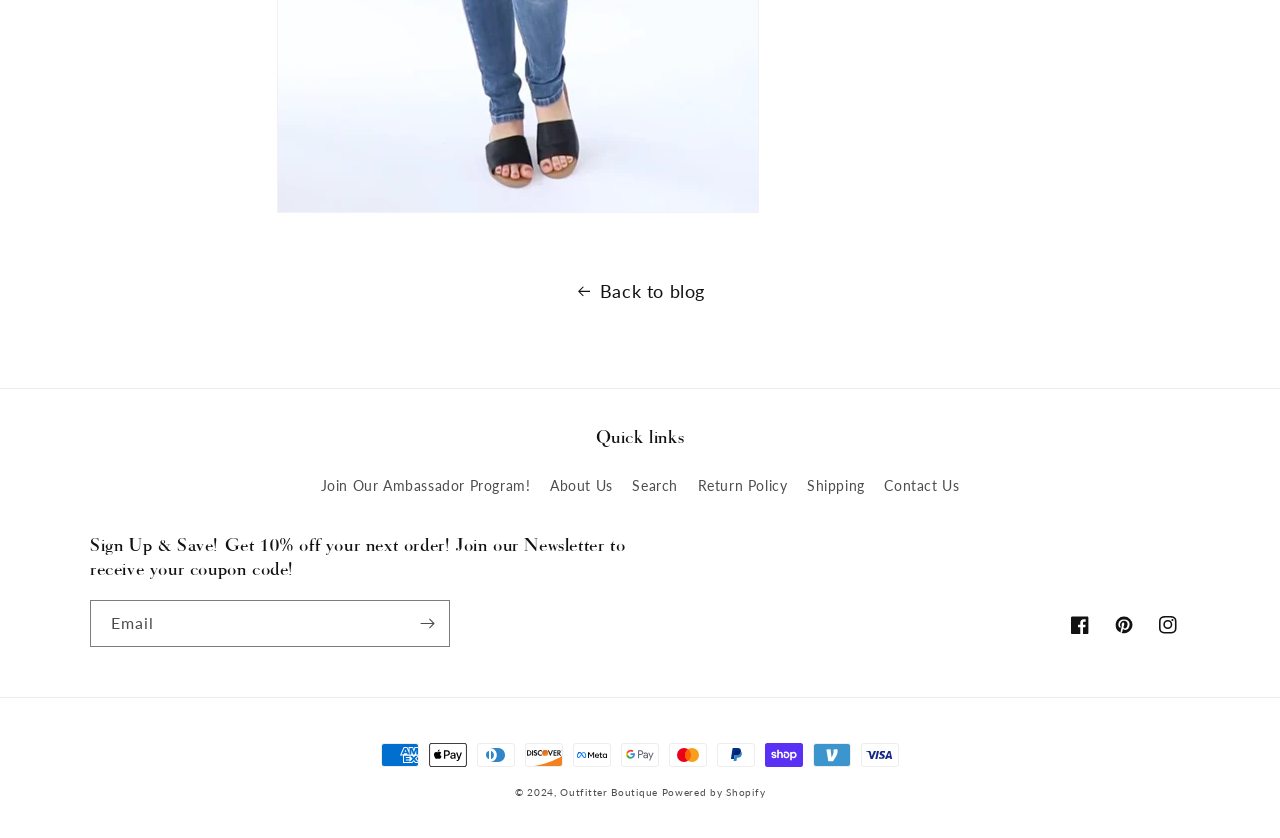Provide a brief response to the question below using one word or phrase:
What is the copyright year of the webpage?

2024